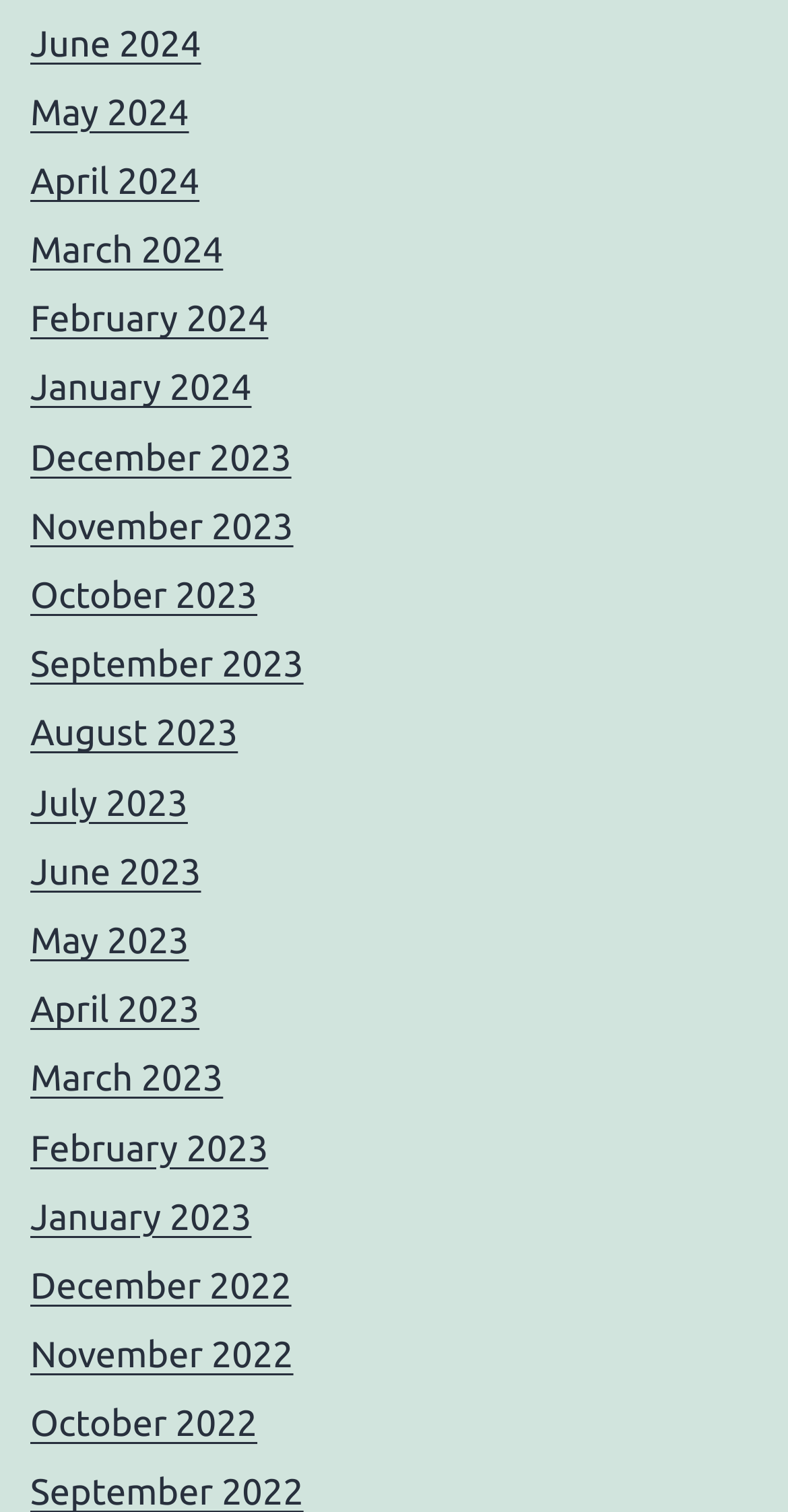Could you highlight the region that needs to be clicked to execute the instruction: "access November 2022"?

[0.038, 0.883, 0.372, 0.91]